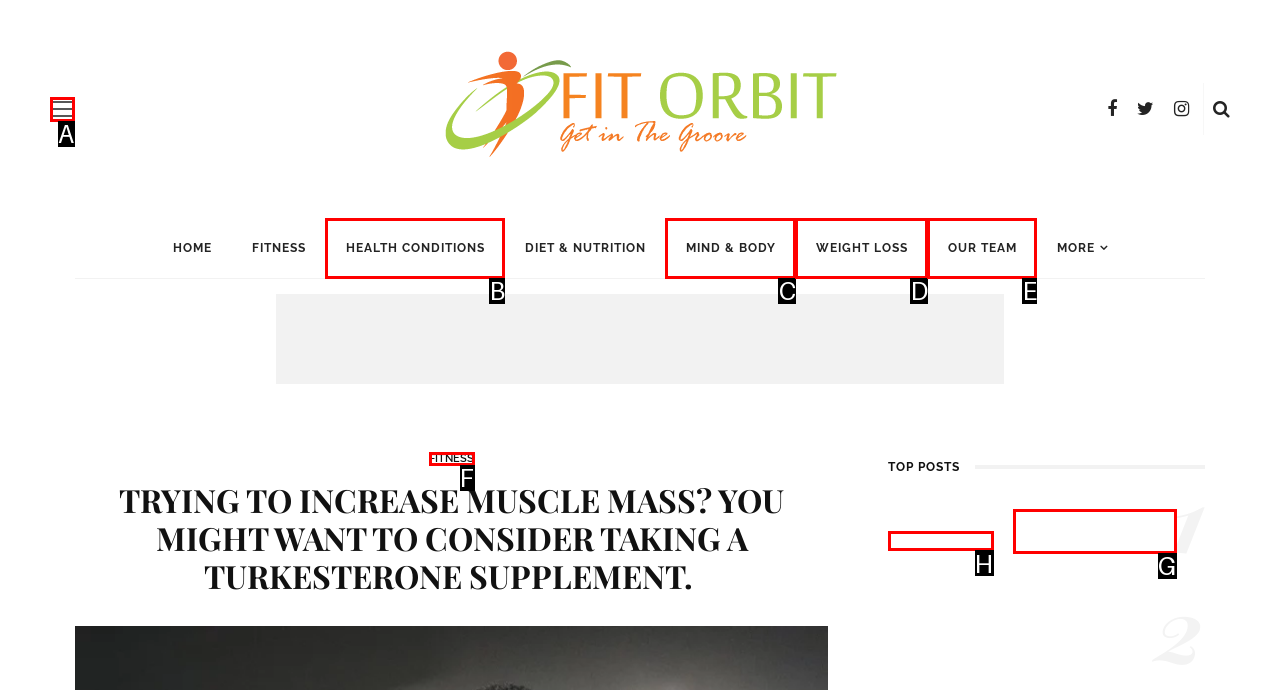Choose the HTML element that matches the description: Our Team
Reply with the letter of the correct option from the given choices.

E